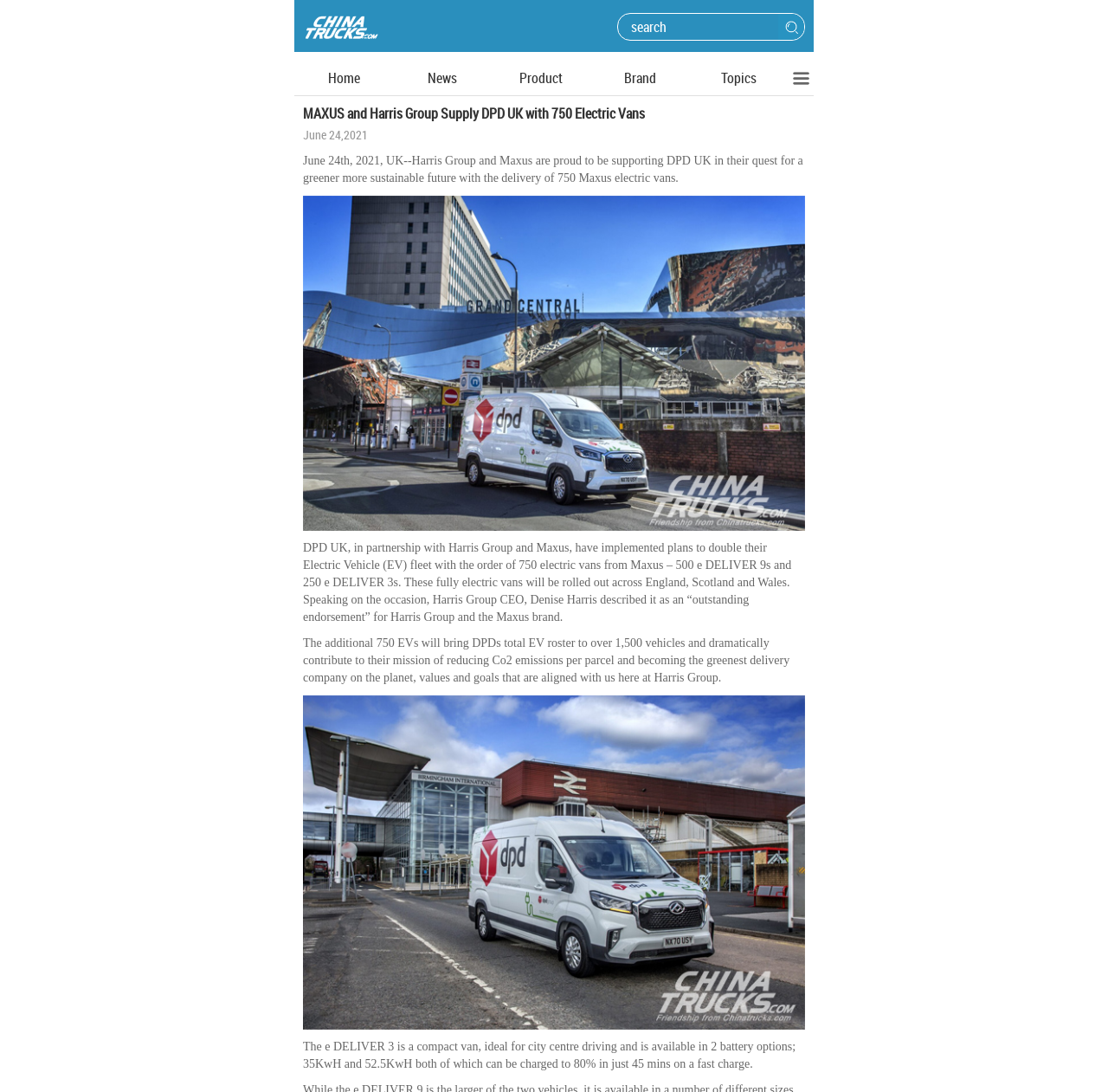What is the charging time for the e DELIVER 3?
Please craft a detailed and exhaustive response to the question.

The webpage states that the e DELIVER 3 can be charged to 80% in just 45 minutes on a fast charge, and it is available in 2 battery options; 35KwH and 52.5KwH.